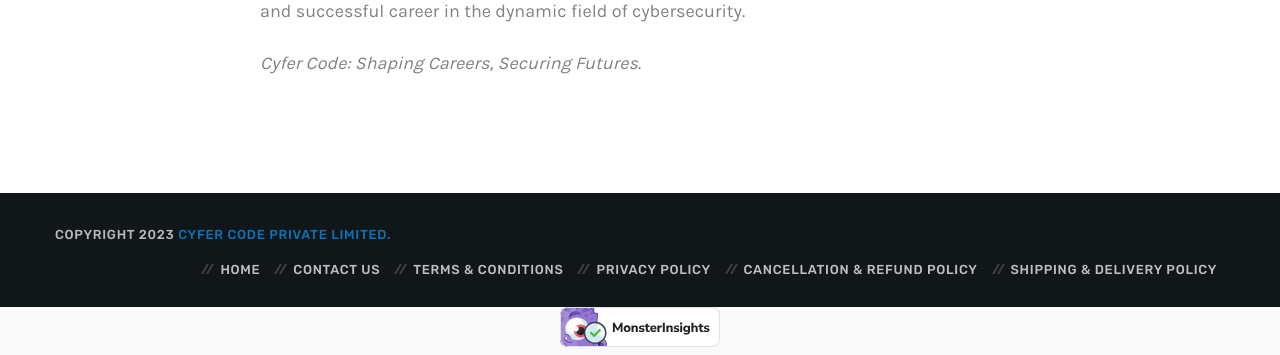What is the copyright year?
Refer to the image and give a detailed answer to the query.

The copyright year is mentioned in the footer section of the webpage as 'COPYRIGHT 2023'.